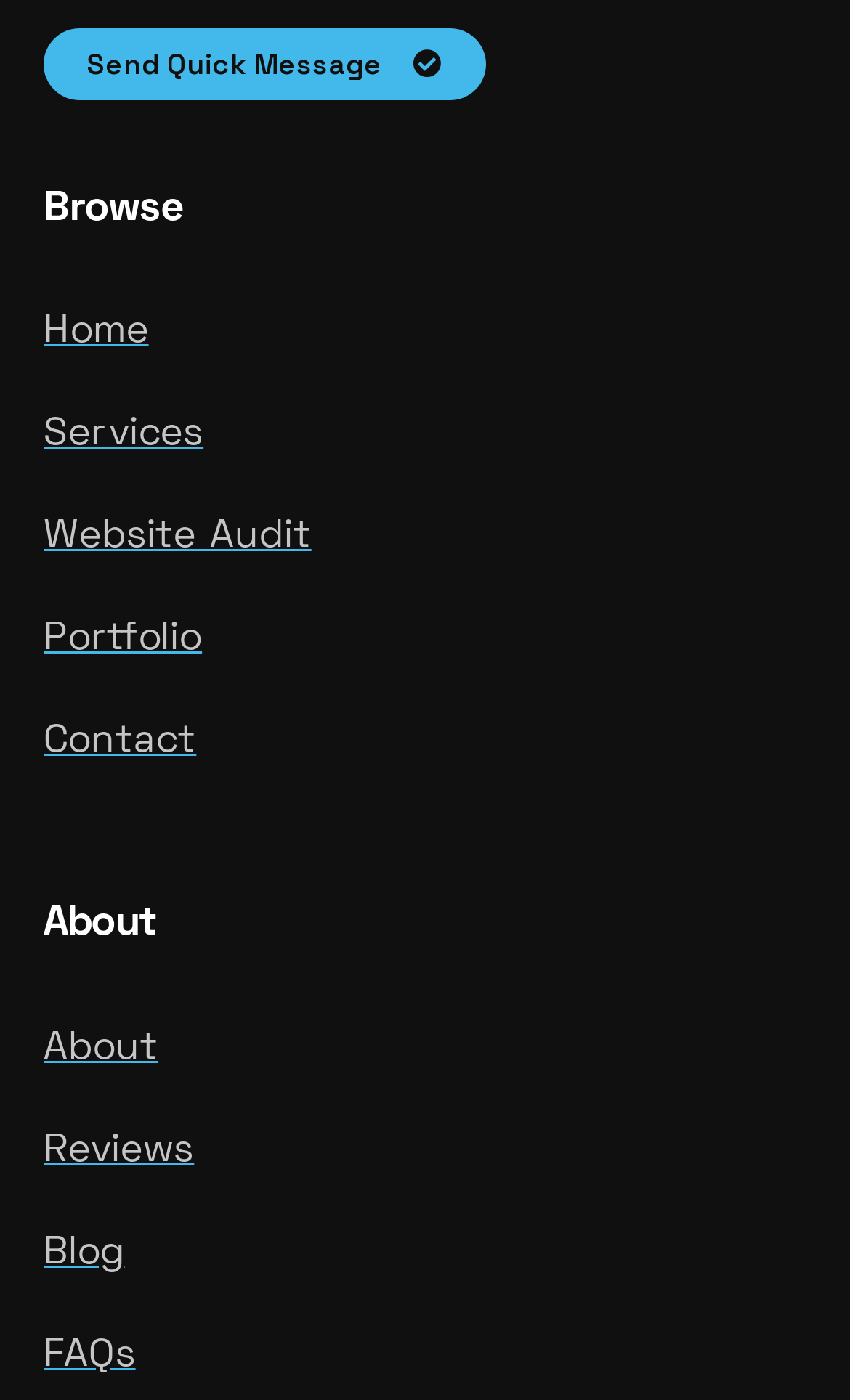What is the first link on the webpage?
Answer with a single word or phrase by referring to the visual content.

Send Quick Message